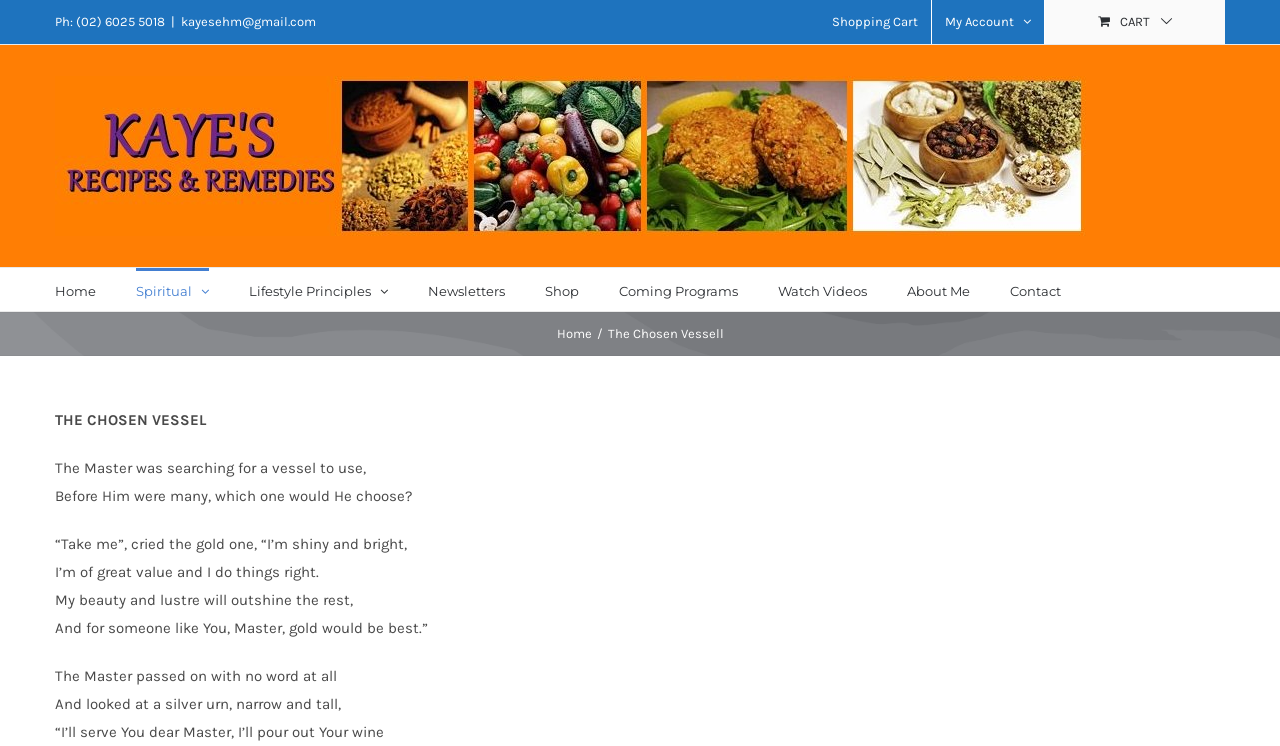What is the phone number on the webpage?
Please provide an in-depth and detailed response to the question.

I found the phone number by looking at the static text element with the content 'Ph: (02) 6025 5018' located at the top of the webpage.